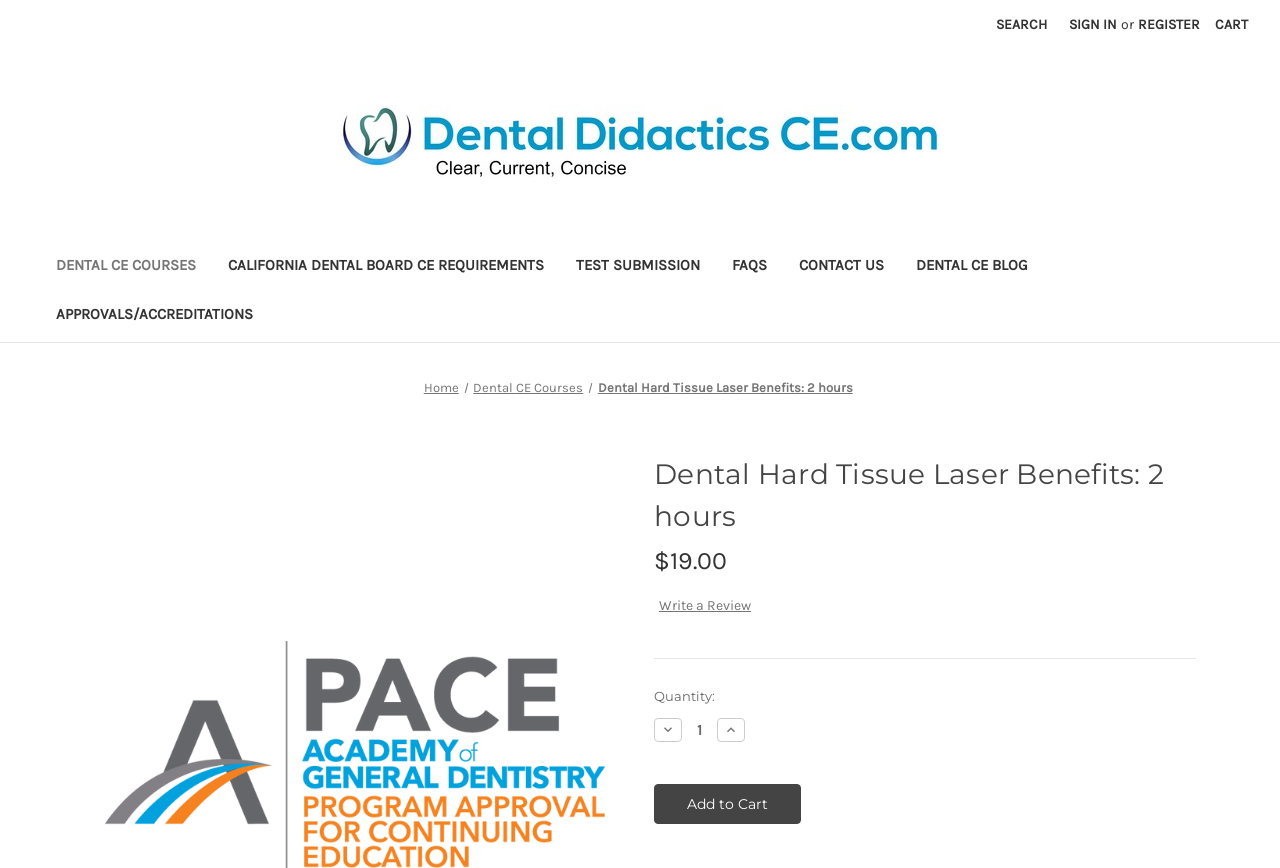Can you identify the bounding box coordinates of the clickable region needed to carry out this instruction: 'Add the course to the cart'? The coordinates should be four float numbers within the range of 0 to 1, stated as [left, top, right, bottom].

[0.511, 0.903, 0.626, 0.949]